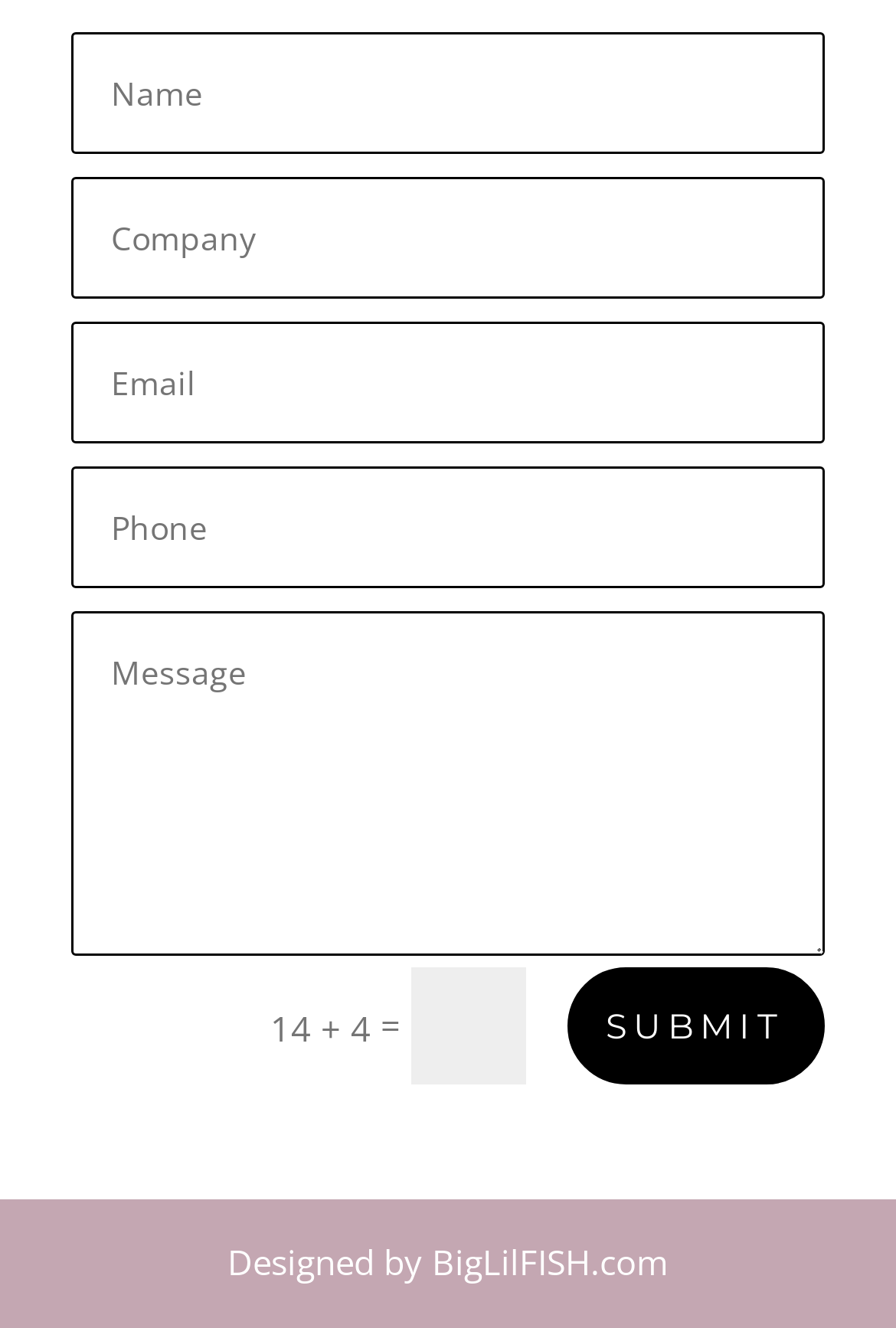Reply to the question with a single word or phrase:
What is the text next to the '=' symbol?

14 + 4